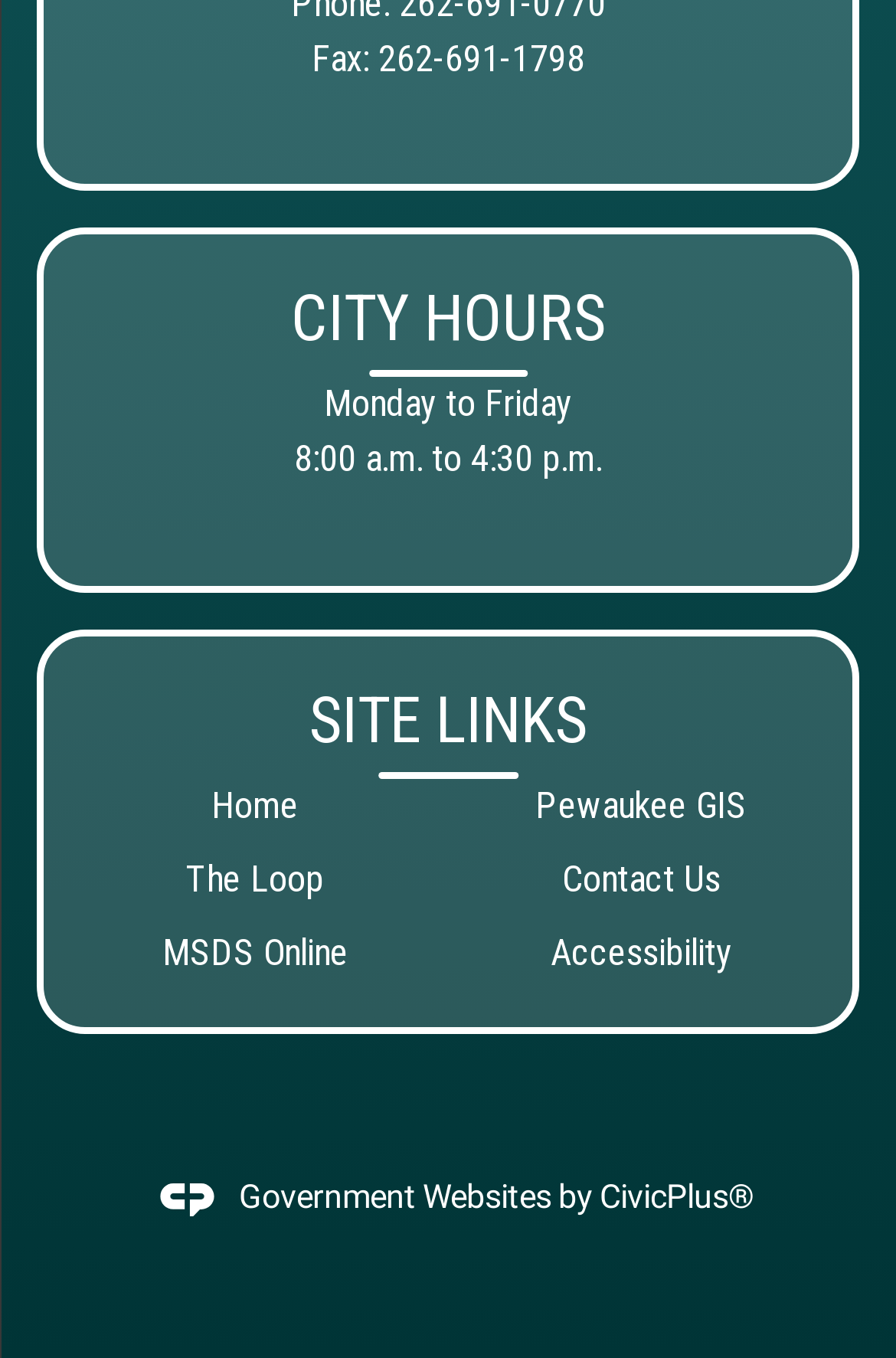Using the image as a reference, answer the following question in as much detail as possible:
What are the city hours?

I found the city hours by looking at the 'CITY HOURS' region, which contains the days of the week and the corresponding hours.